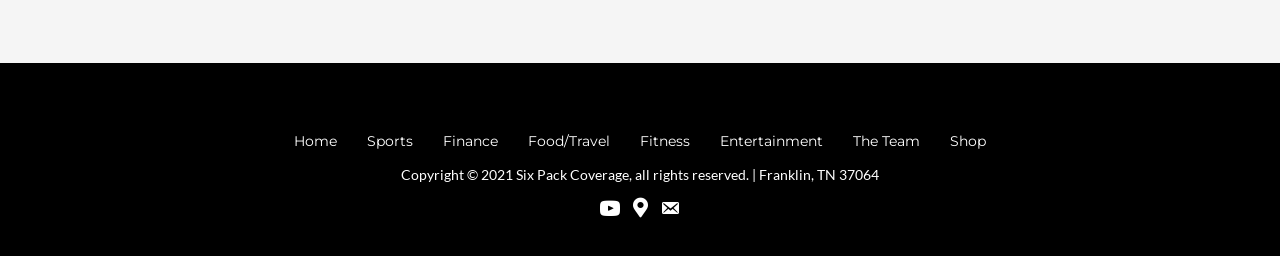Look at the image and write a detailed answer to the question: 
What is the name of the team?

The name of the team can be found in the copyright information at the bottom of the page, which states 'Copyright © 2021 Six Pack Coverage, all rights reserved.'